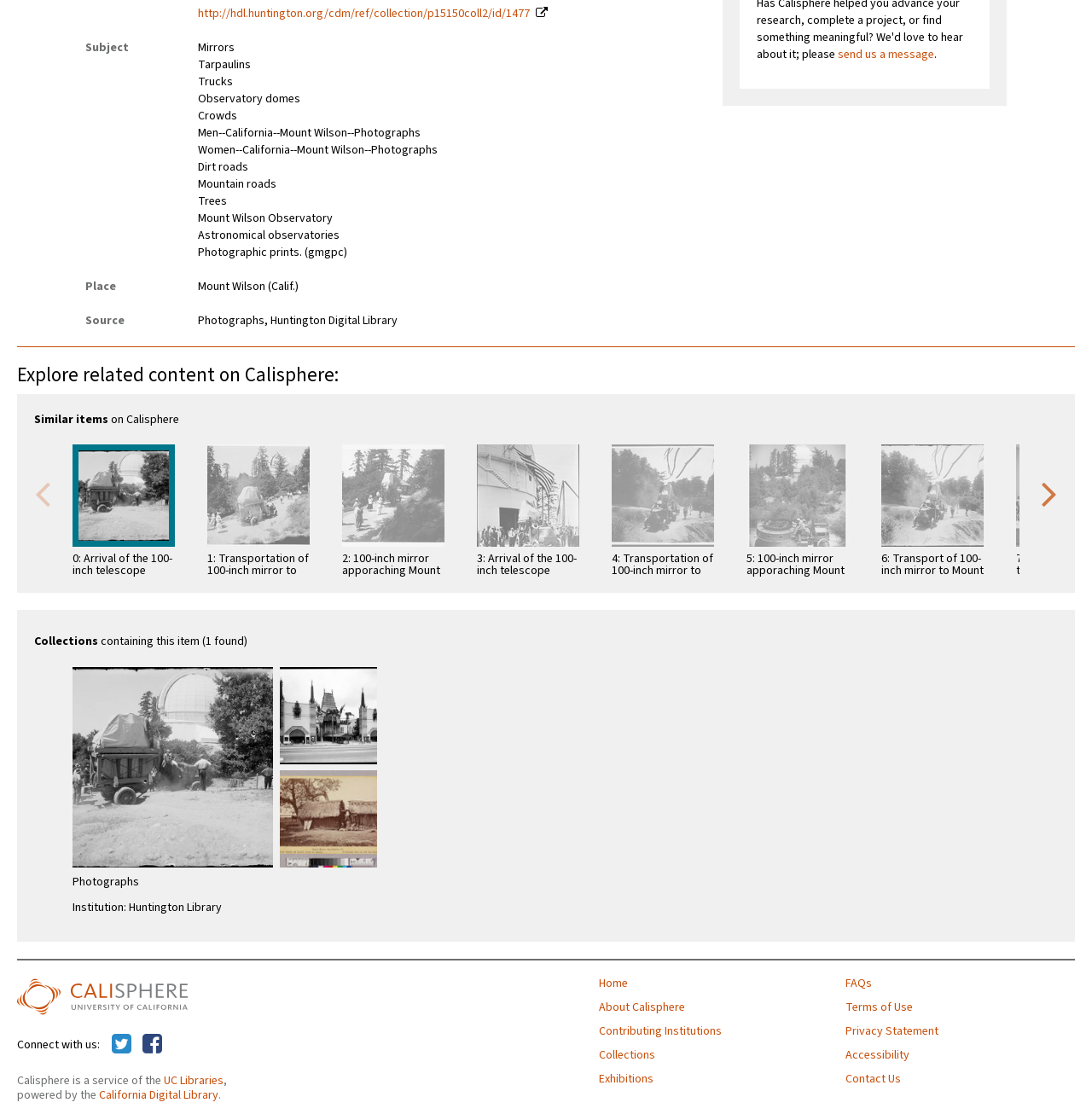Please look at the image and answer the question with a detailed explanation: Where is Mount Wilson Observatory located?

I found a DescriptionListTerm element with the text 'Place' and a corresponding DescriptionListDetail element with the text 'Mount Wilson (Calif.)'. From this, I infer that Mount Wilson Observatory is located in California.